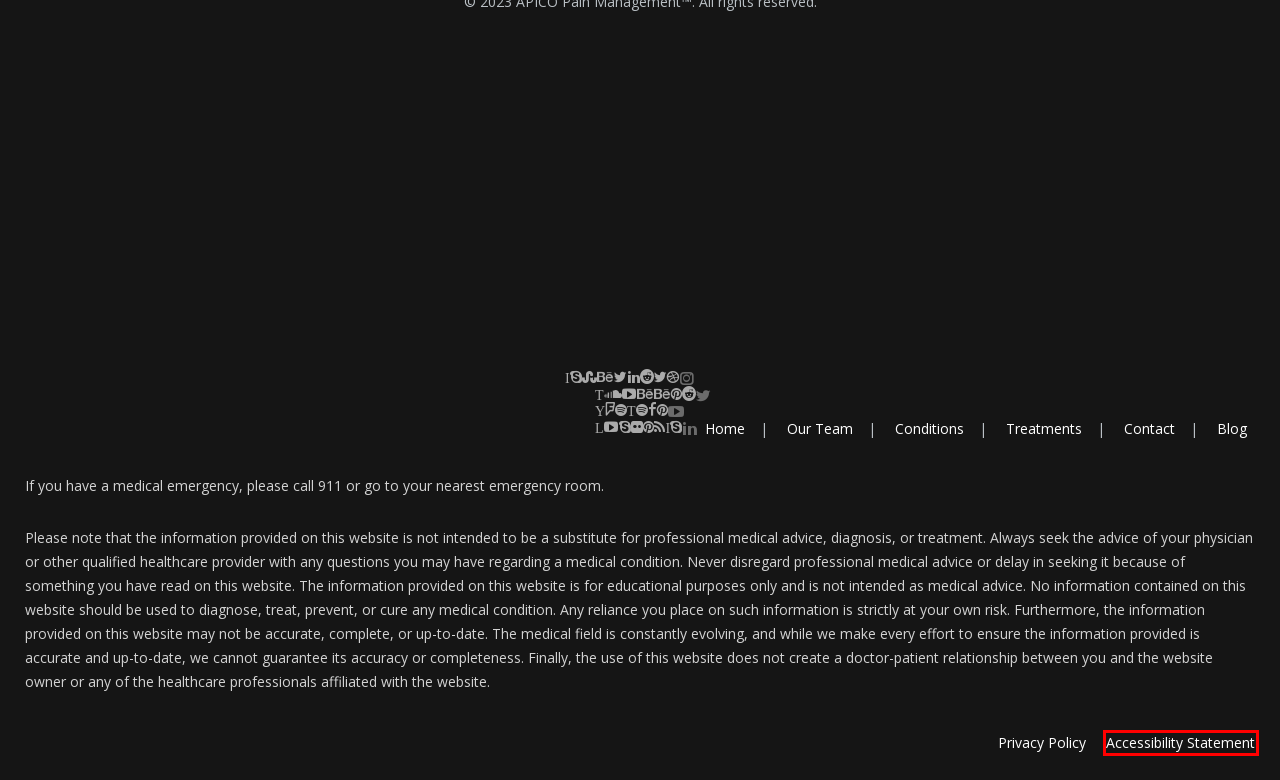Given a screenshot of a webpage with a red bounding box around an element, choose the most appropriate webpage description for the new page displayed after clicking the element within the bounding box. Here are the candidates:
A. APICO Pain Management™: Conditions Treated - Delaware Pain Management Doctors
B. Accessibility Statement - Delaware Pain Management Doctors
C. Dover, DE - Delaware Pain Management Doctors
D. Pain Management Archives - Delaware Pain Management Doctors
E. Hurting? See these 10 powerful facts about pain | News
F. Treatments: APICO Pain Management™ in Delaware - Delaware Pain Management Doctors
G. - Delaware Pain Management Doctors
H. Contact - Delaware Pain Management Doctors

B